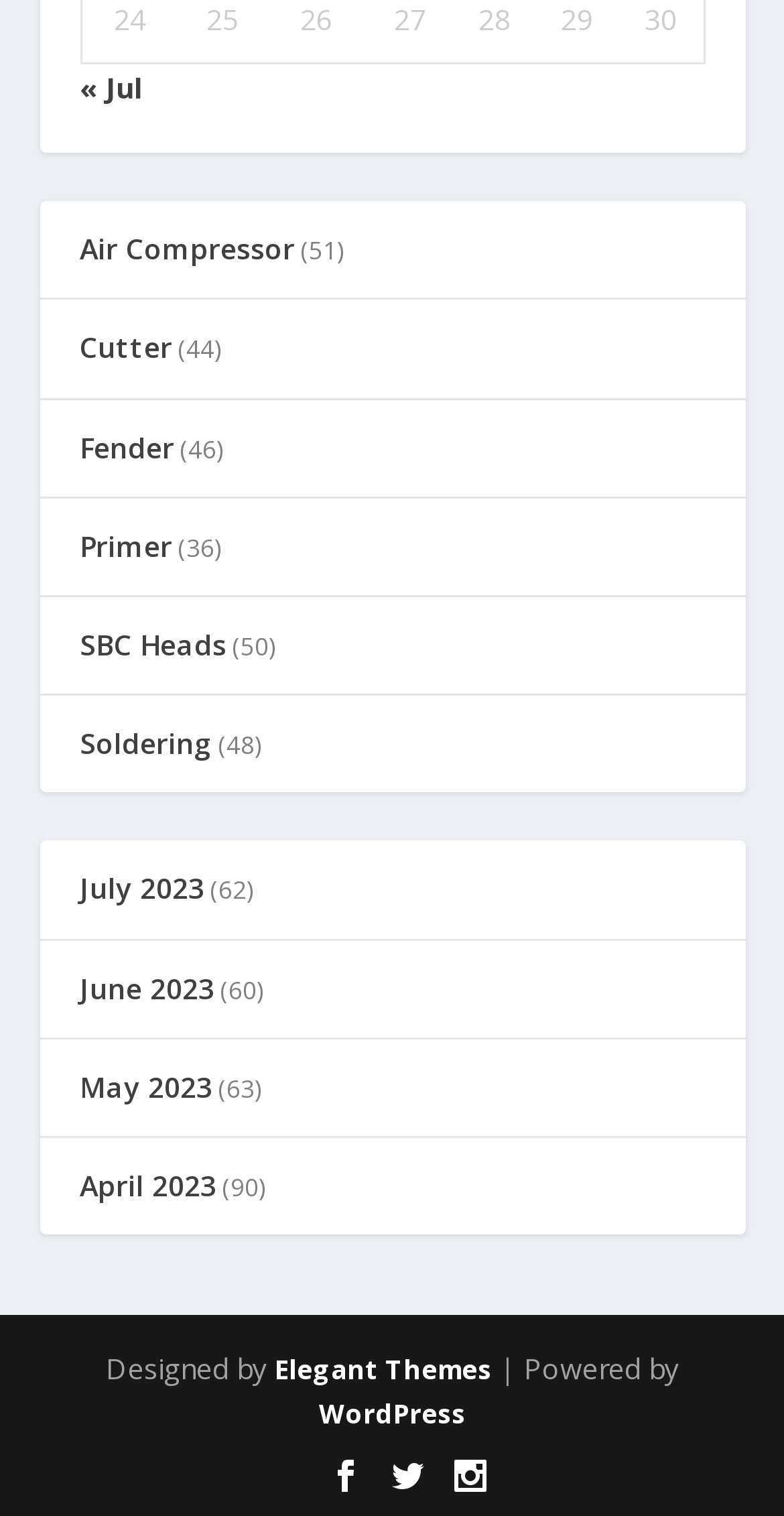Respond with a single word or short phrase to the following question: 
What is the platform used to power this website?

WordPress